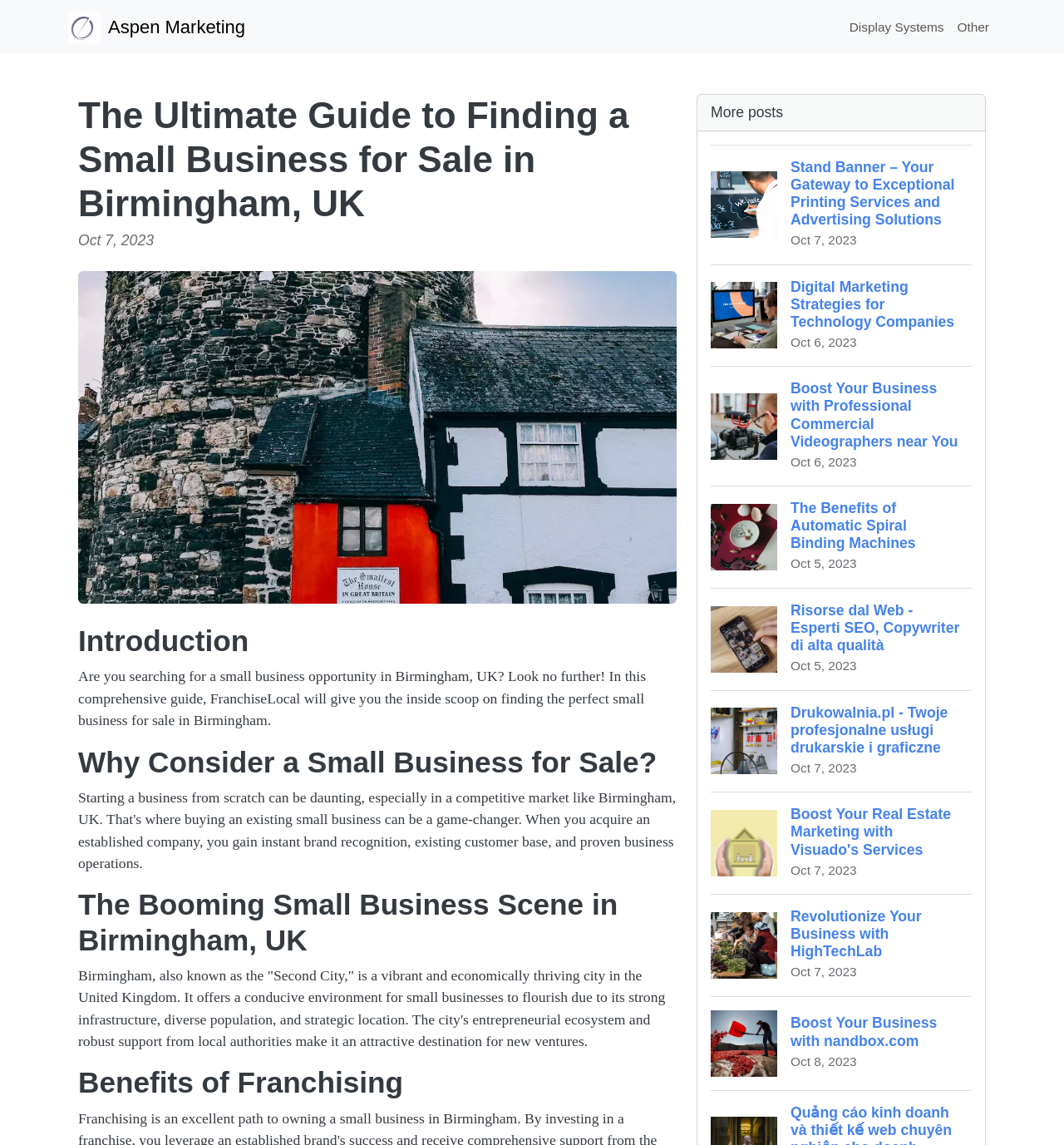Highlight the bounding box coordinates of the element that should be clicked to carry out the following instruction: "Learn about 'FAQ: Why choose C++ and Qt for a programming tutorial?'". The coordinates must be given as four float numbers ranging from 0 to 1, i.e., [left, top, right, bottom].

None